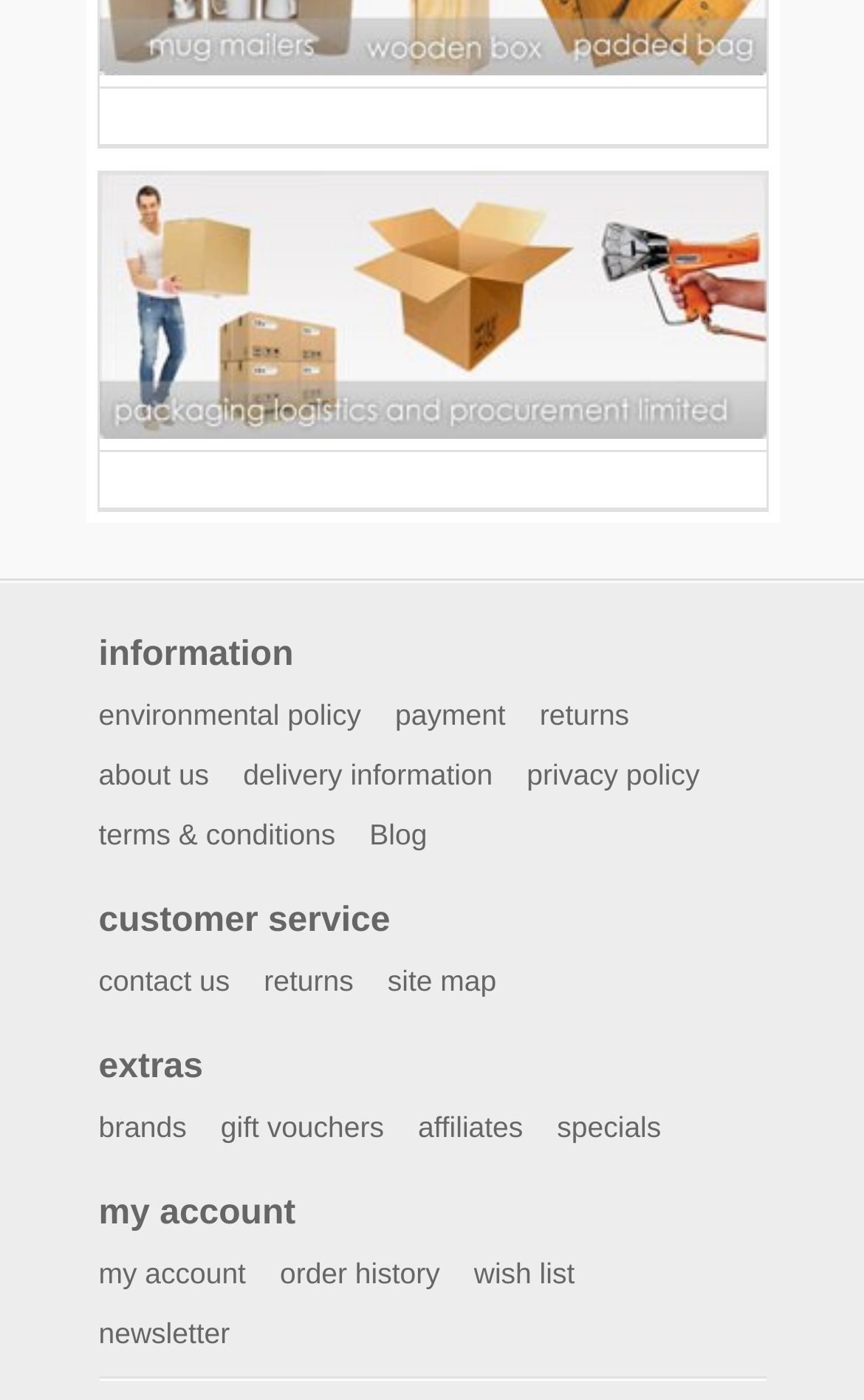Please locate the bounding box coordinates of the element that should be clicked to complete the given instruction: "View office and postal supplies".

[0.114, 0.124, 0.886, 0.313]